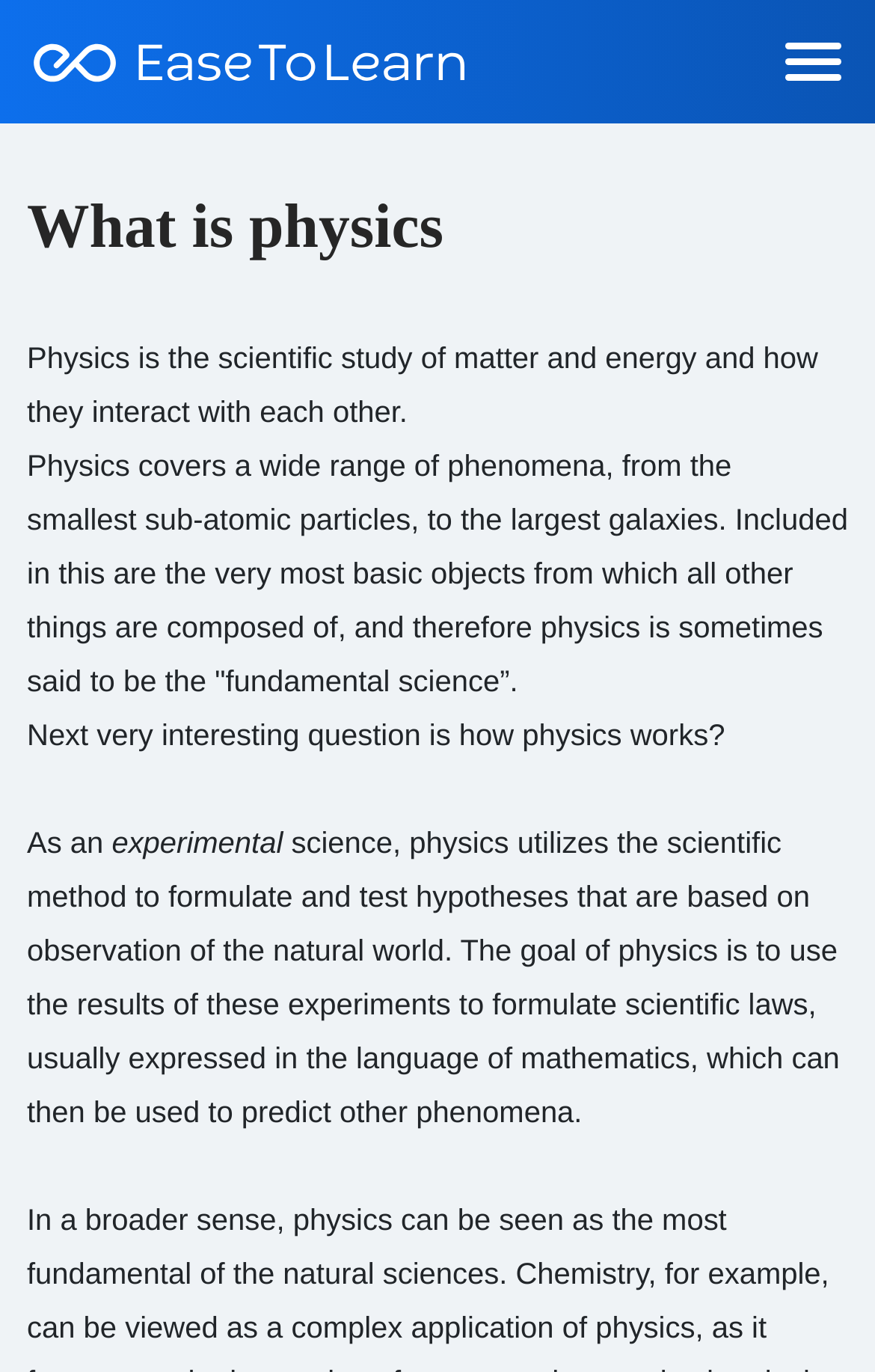Based on the image, provide a detailed response to the question:
How does physics work?

The webpage explains that physics is an experimental science that utilizes the scientific method to formulate and test hypotheses based on observation of the natural world, which implies that physics works through a process of experimentation and scientific inquiry.